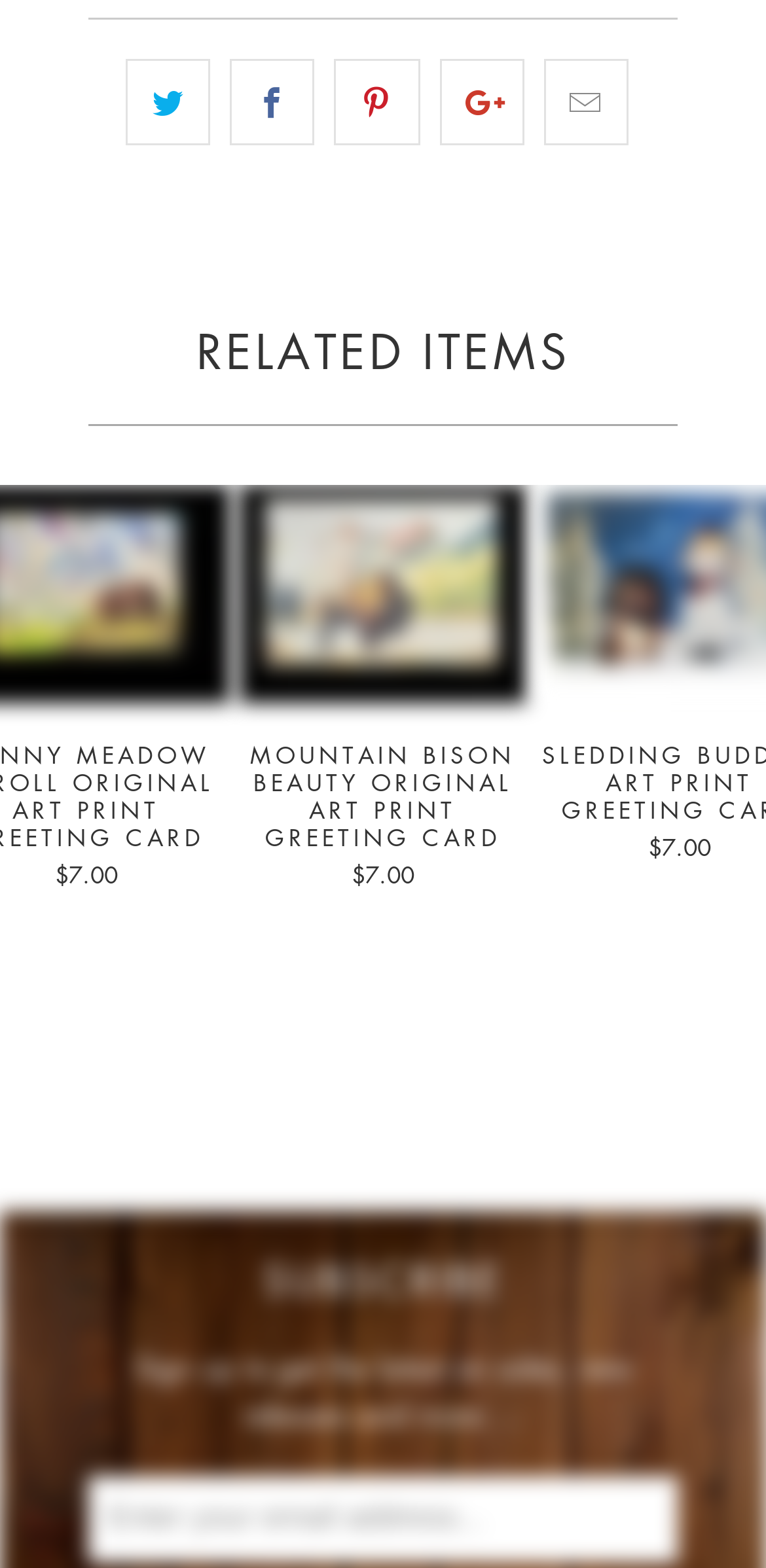Please determine the bounding box coordinates of the element's region to click for the following instruction: "enter your email address".

[0.115, 0.942, 0.885, 0.997]